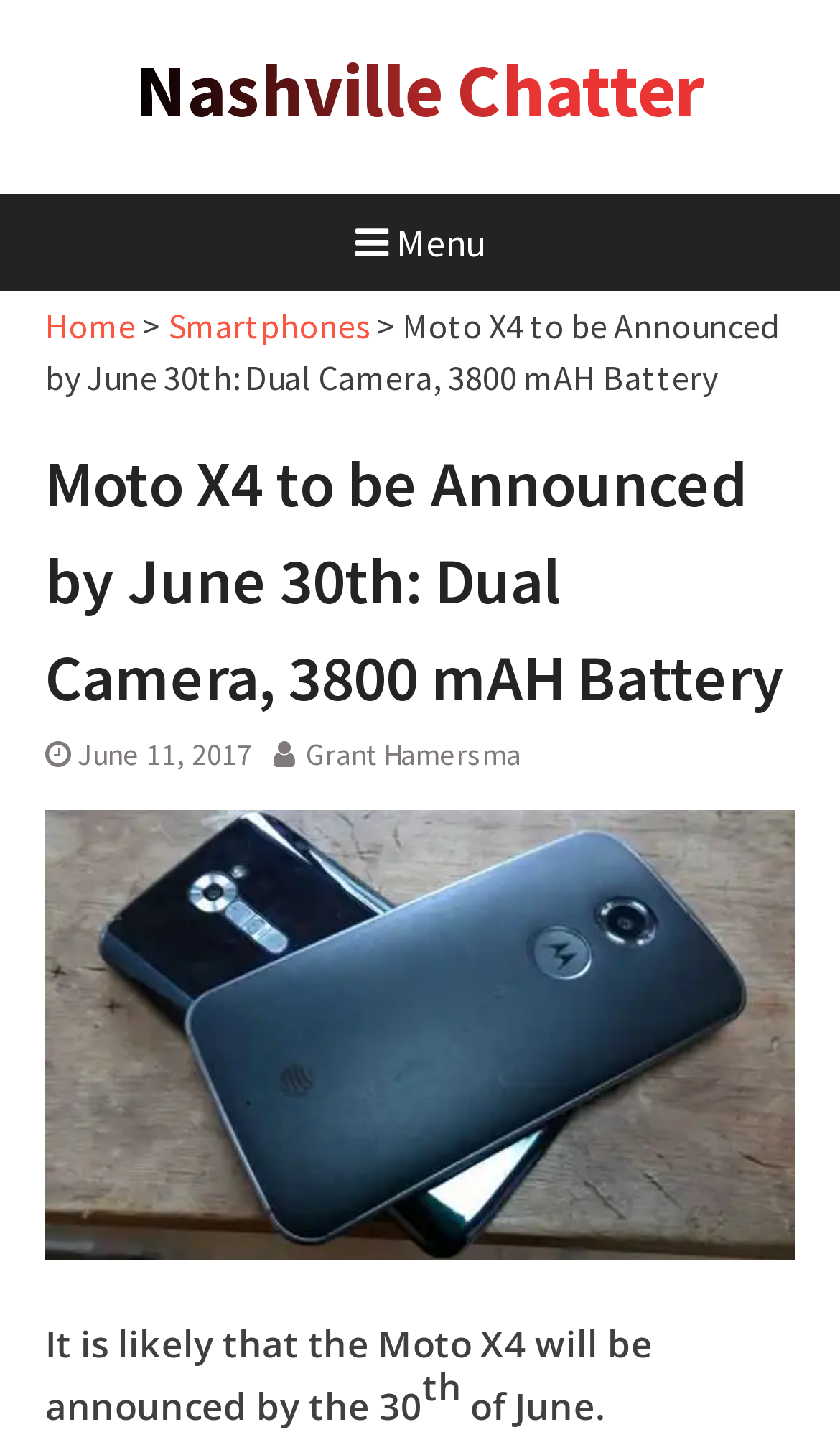Determine the bounding box of the UI component based on this description: "Menu". The bounding box coordinates should be four float values between 0 and 1, i.e., [left, top, right, bottom].

[0.385, 0.134, 0.615, 0.201]